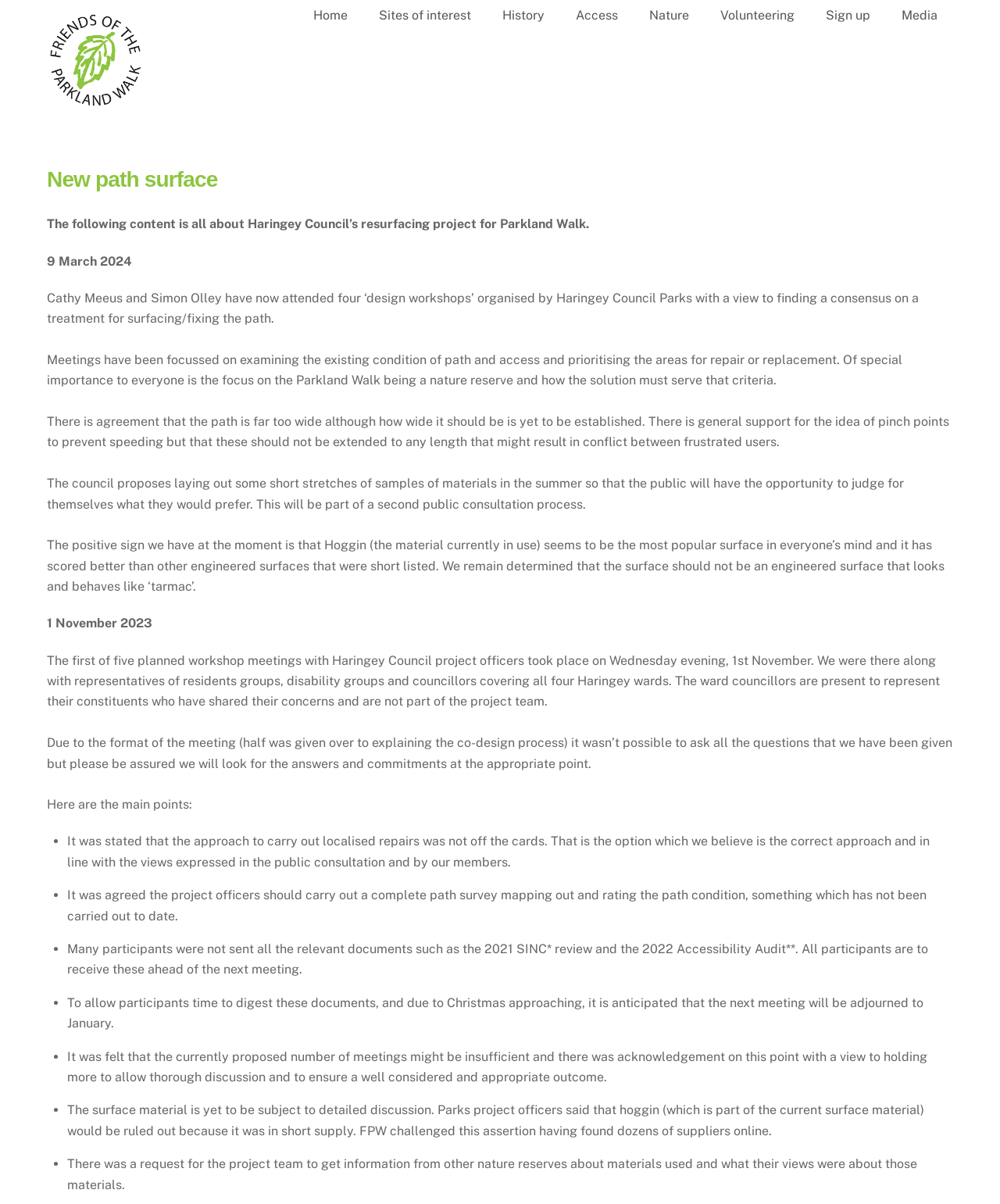Please determine the bounding box coordinates for the UI element described as: "Sites of interest".

[0.363, 0.0, 0.487, 0.026]